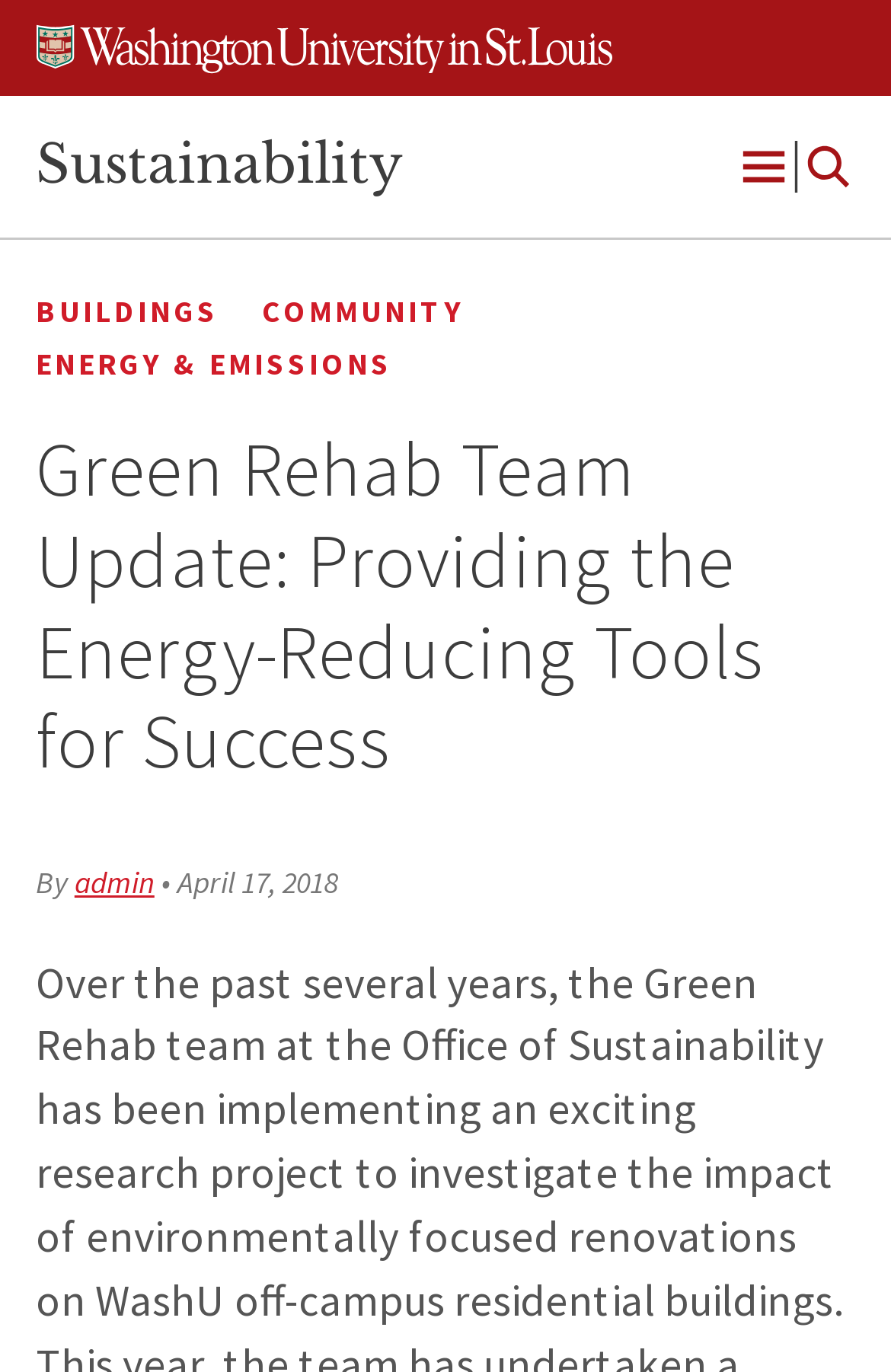Use a single word or phrase to answer this question: 
When was the article published?

April 17, 2018